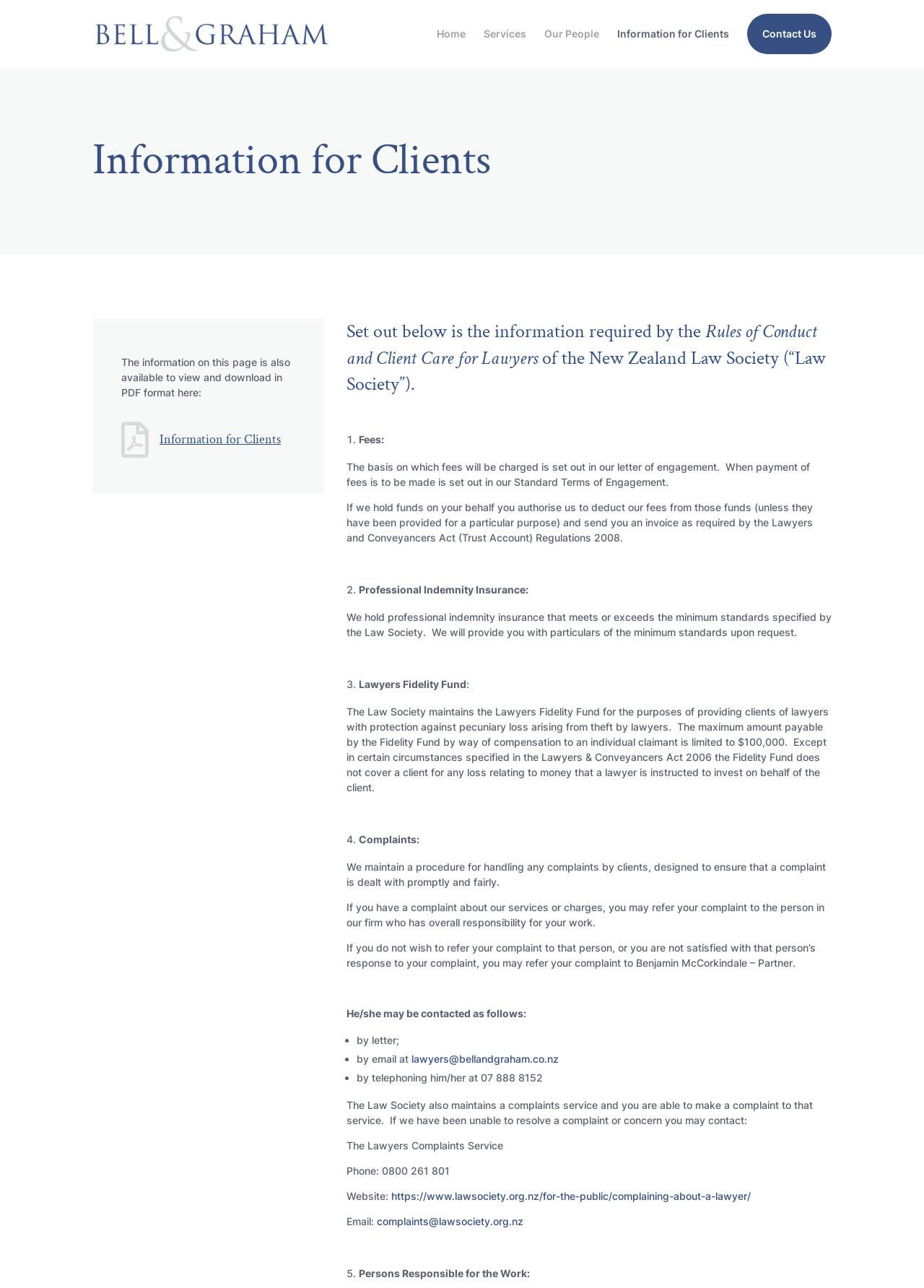Using the provided element description "Information for Clients", determine the bounding box coordinates of the UI element.

[0.668, 0.022, 0.789, 0.053]